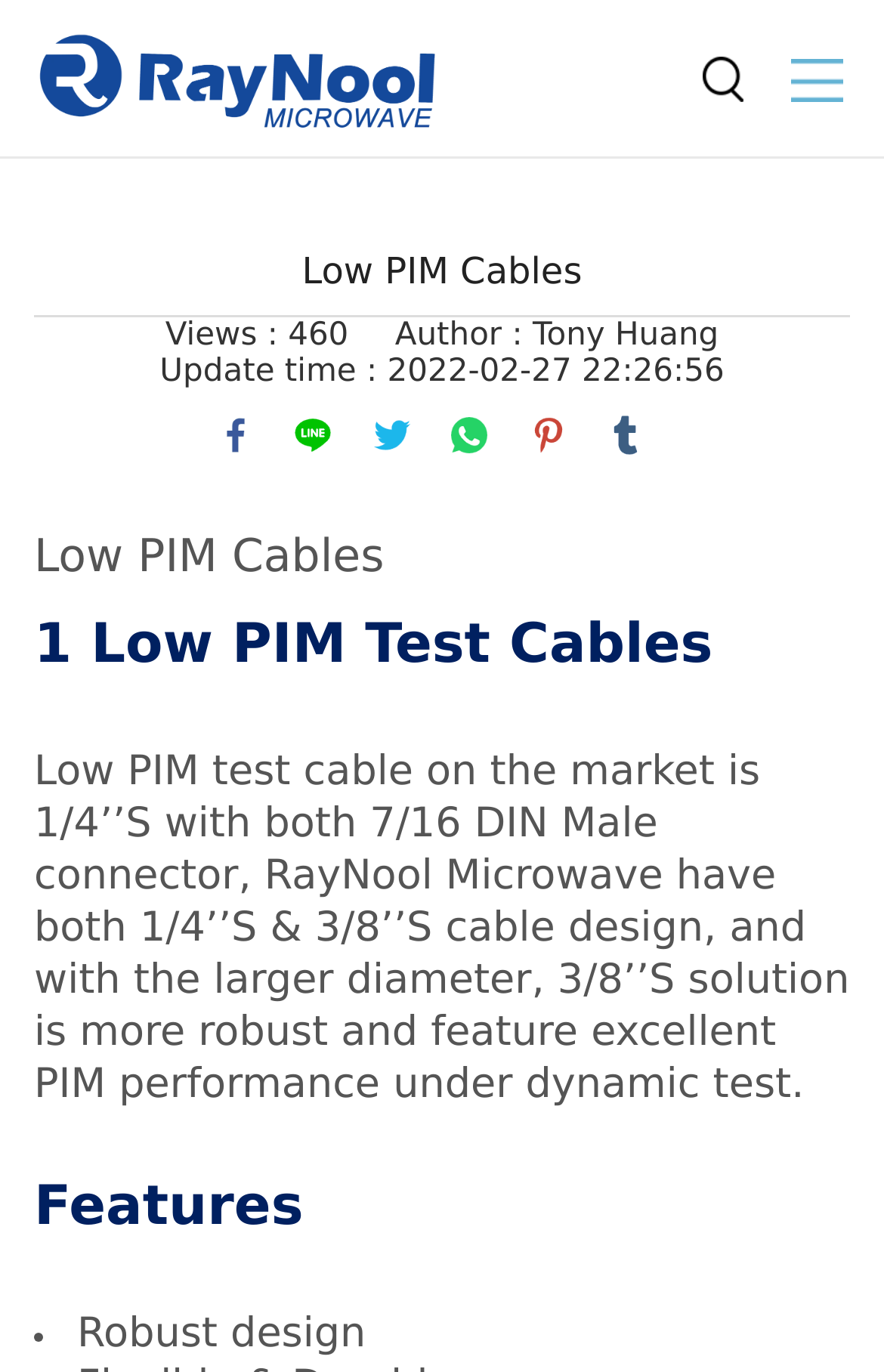Answer the question using only a single word or phrase: 
How many views does this page have?

460